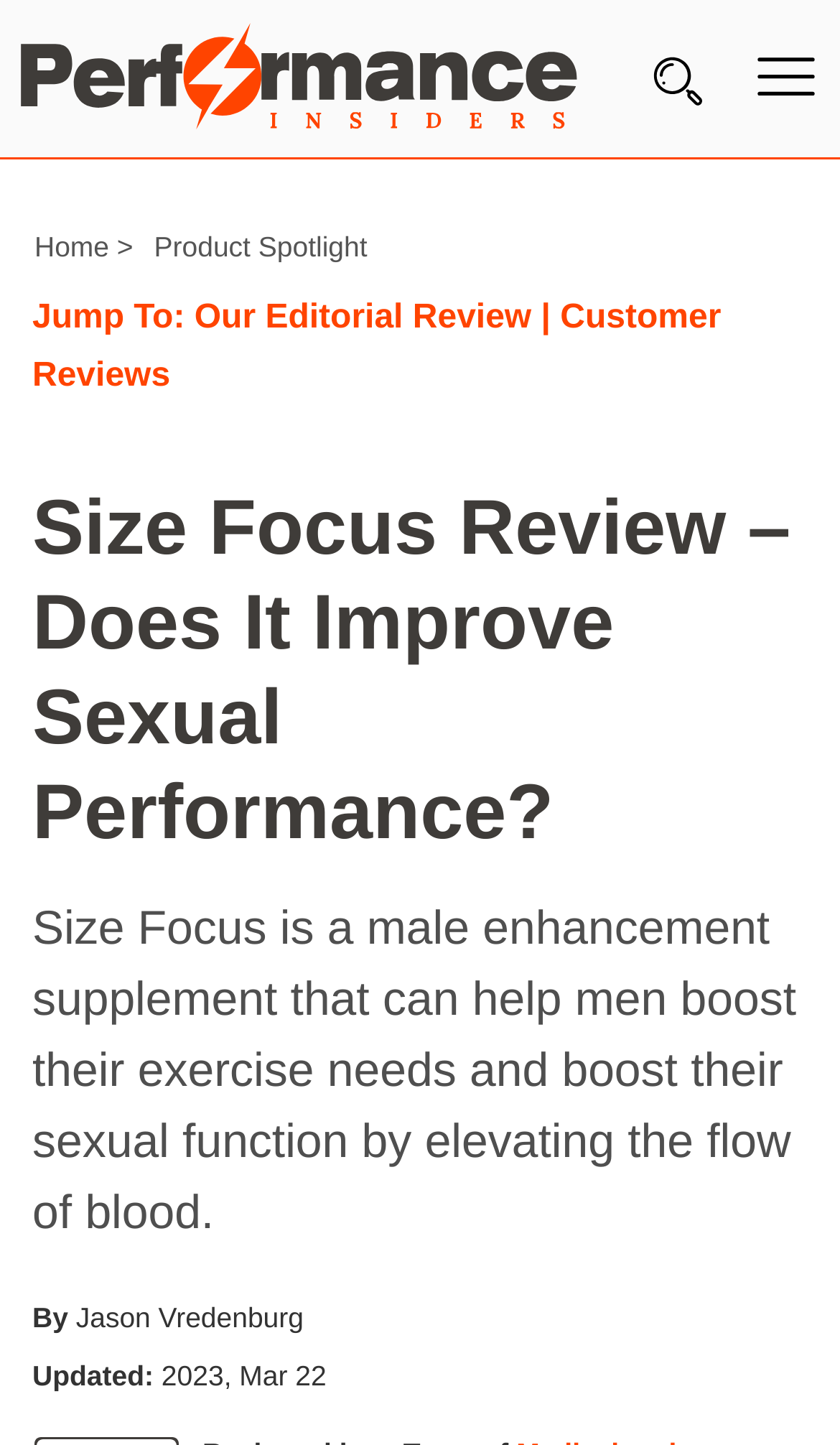Could you please study the image and provide a detailed answer to the question:
What is the category of the webpage?

The webpage is categorized under 'Wellness', which is one of the links in the top navigation menu, indicating that the webpage is related to health and wellness.